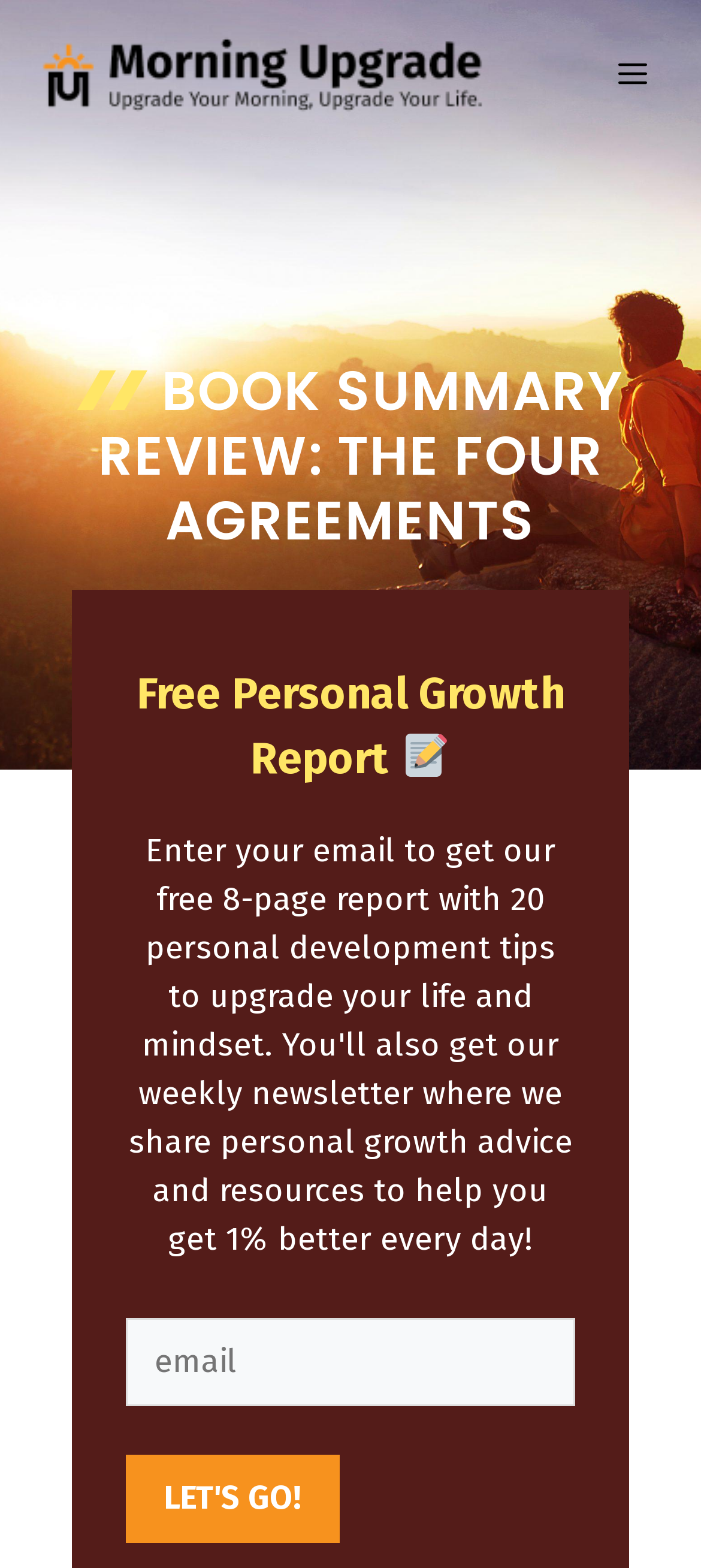What is the name of the website?
By examining the image, provide a one-word or phrase answer.

Morning Upgrade